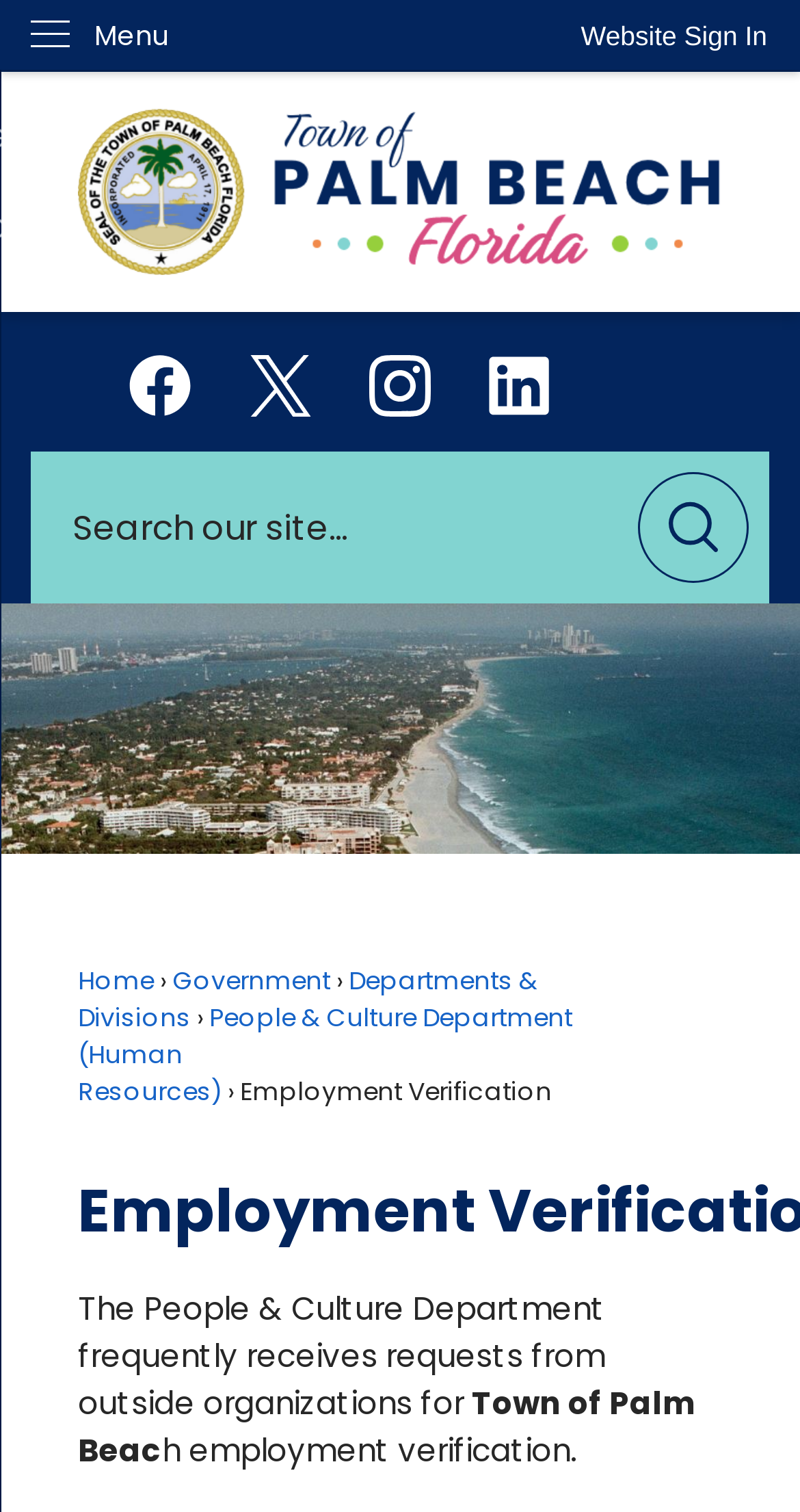Specify the bounding box coordinates of the region I need to click to perform the following instruction: "Go to Home page". The coordinates must be four float numbers in the range of 0 to 1, i.e., [left, top, right, bottom].

[0.097, 0.636, 0.192, 0.659]